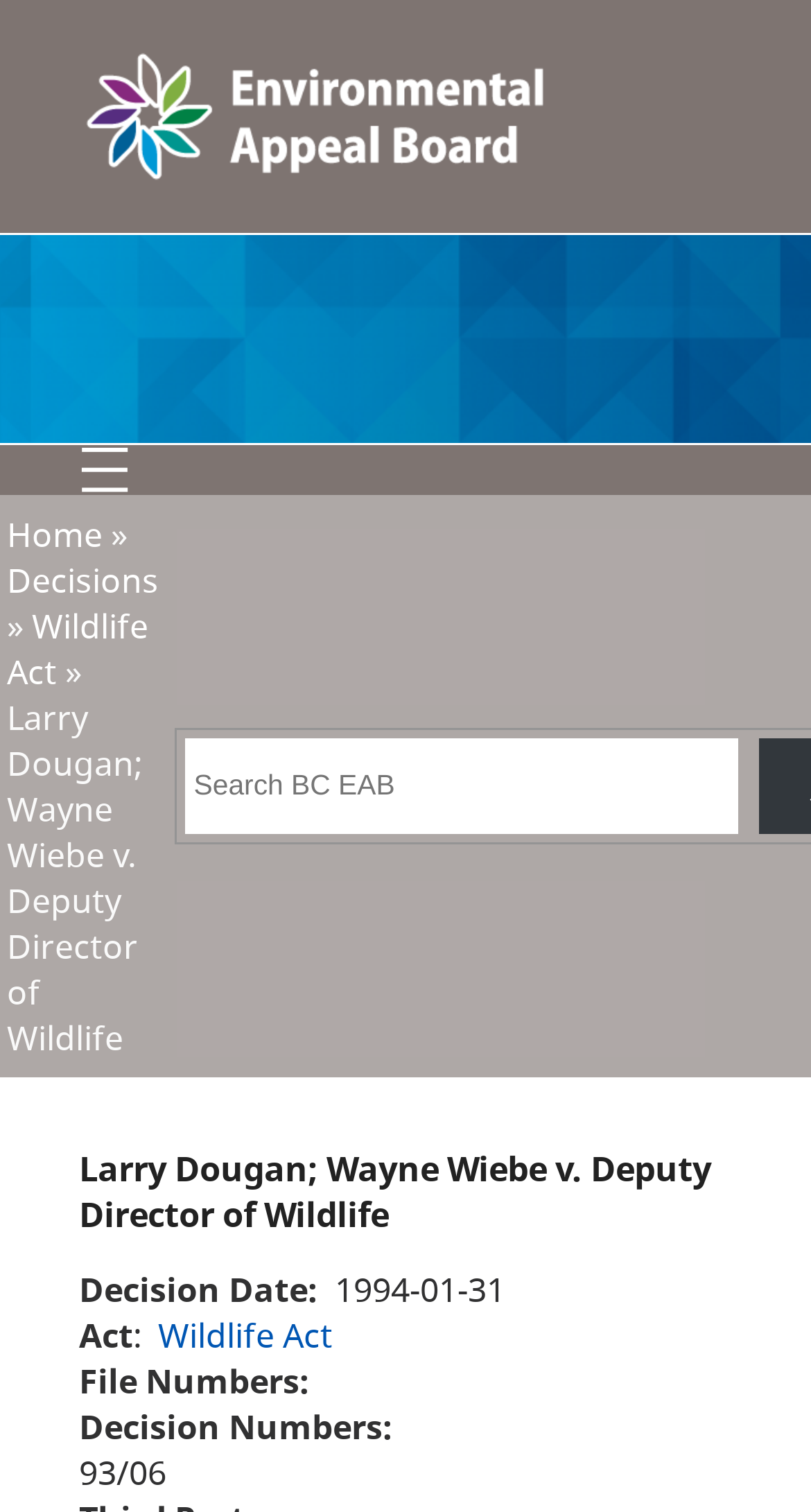Please find the bounding box coordinates (top-left x, top-left y, bottom-right x, bottom-right y) in the screenshot for the UI element described as follows: Wildlife Act

[0.008, 0.399, 0.183, 0.459]